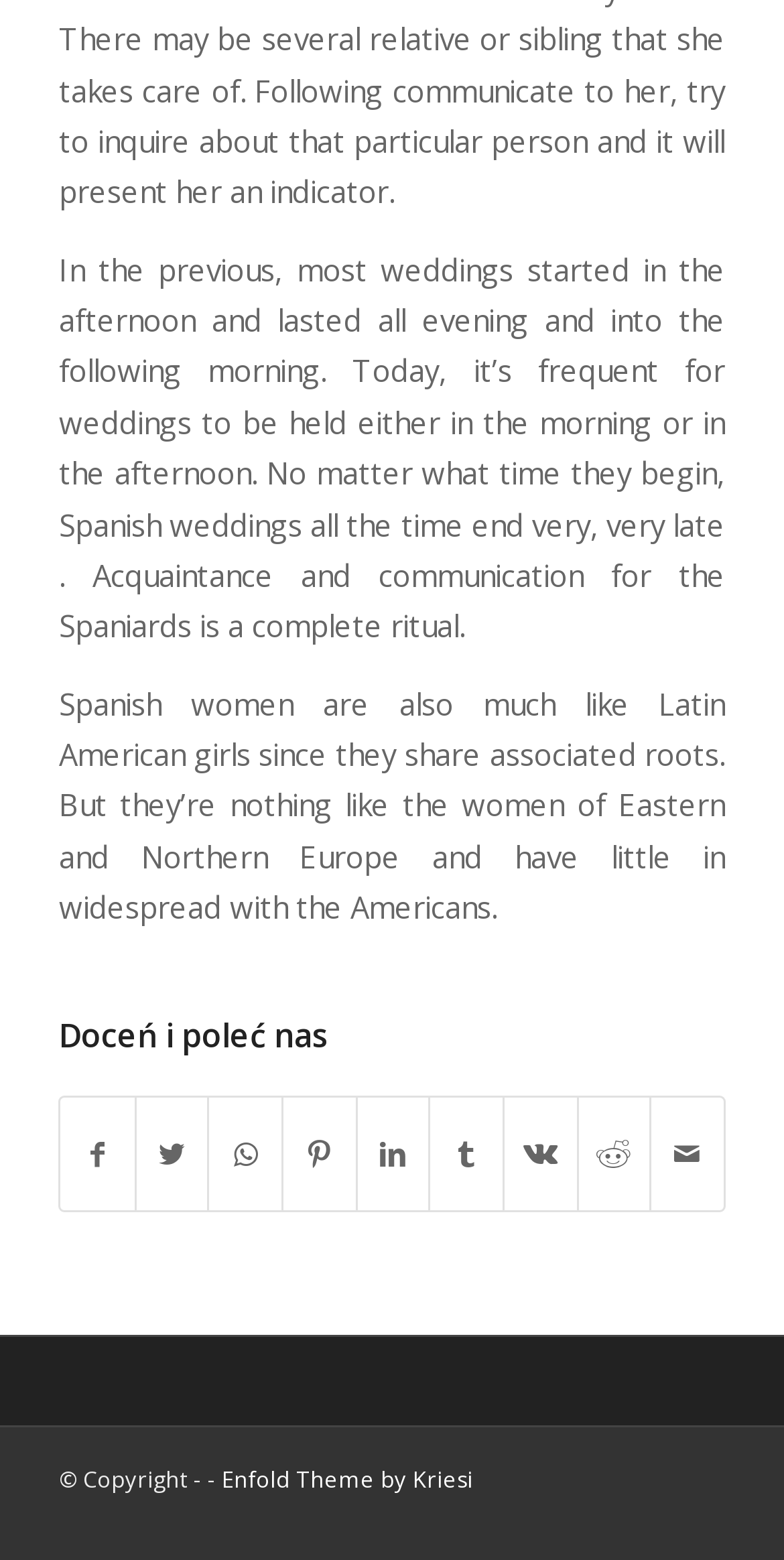Locate the bounding box of the UI element based on this description: "Share on WhatsApp". Provide four float numbers between 0 and 1 as [left, top, right, bottom].

[0.268, 0.703, 0.359, 0.776]